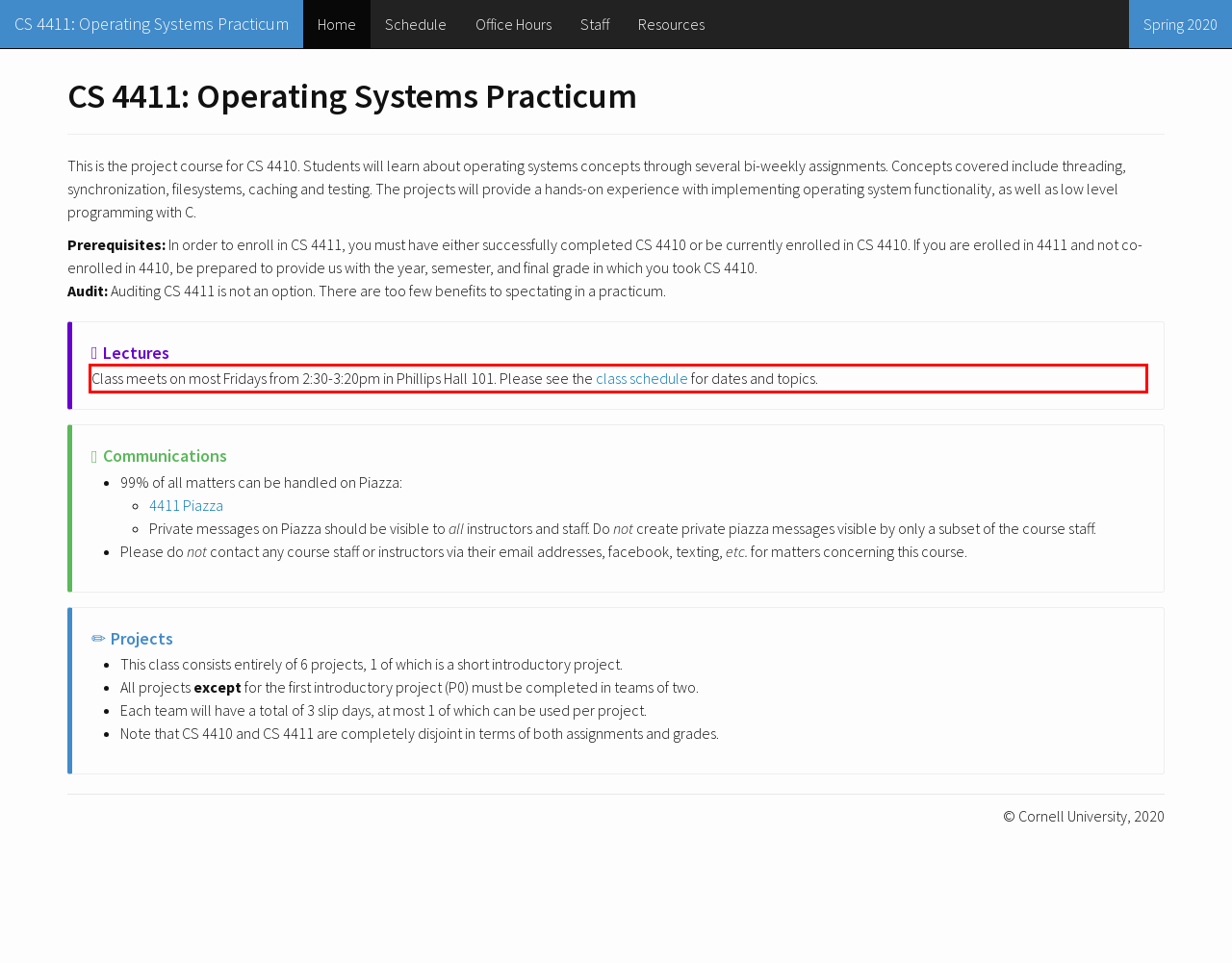You are presented with a webpage screenshot featuring a red bounding box. Perform OCR on the text inside the red bounding box and extract the content.

Class meets on most Fridays from 2:30-3:20pm in Phillips Hall 101. Please see the class schedule for dates and topics.